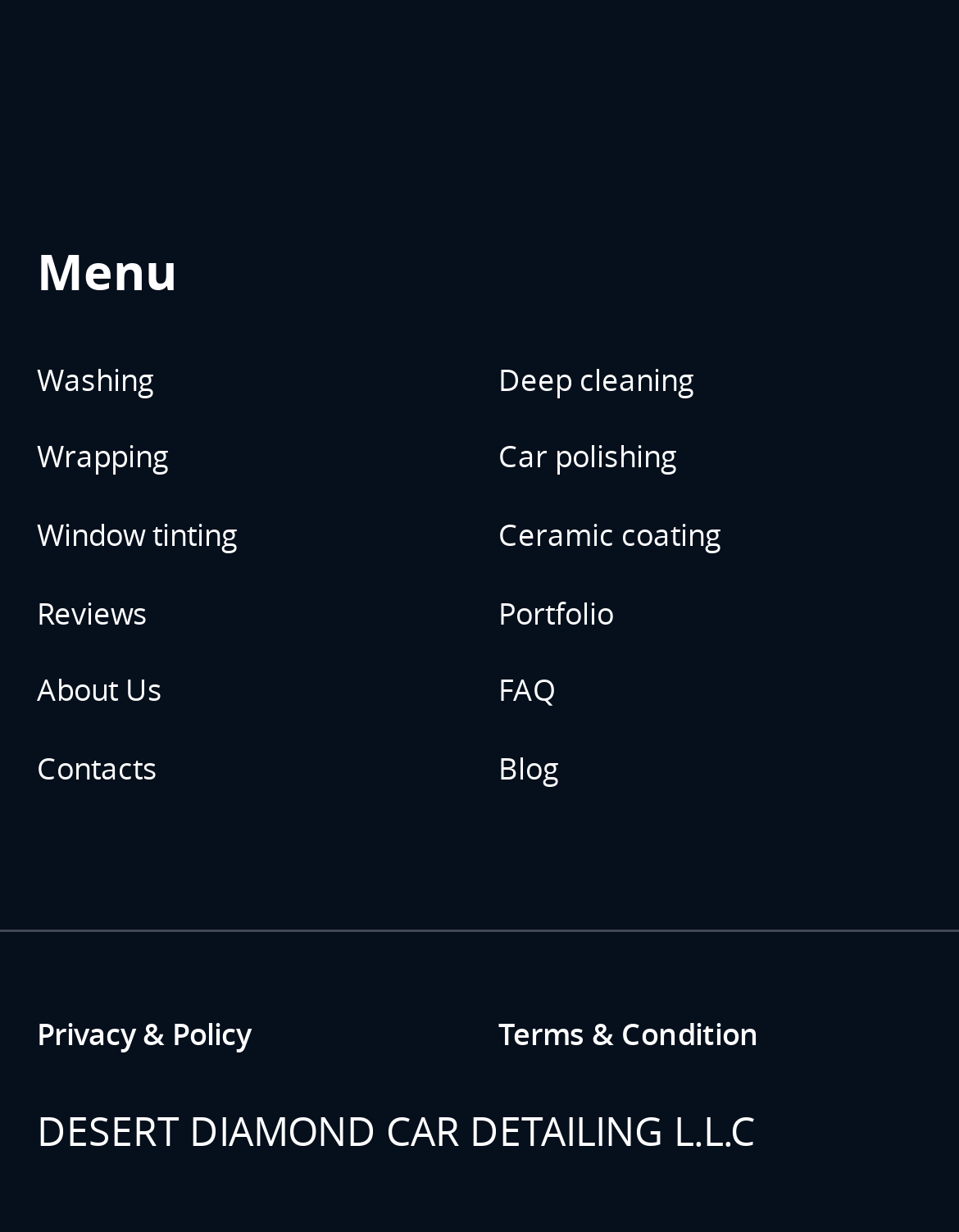Could you highlight the region that needs to be clicked to execute the instruction: "Choose 'Abusive' for the third question"?

None